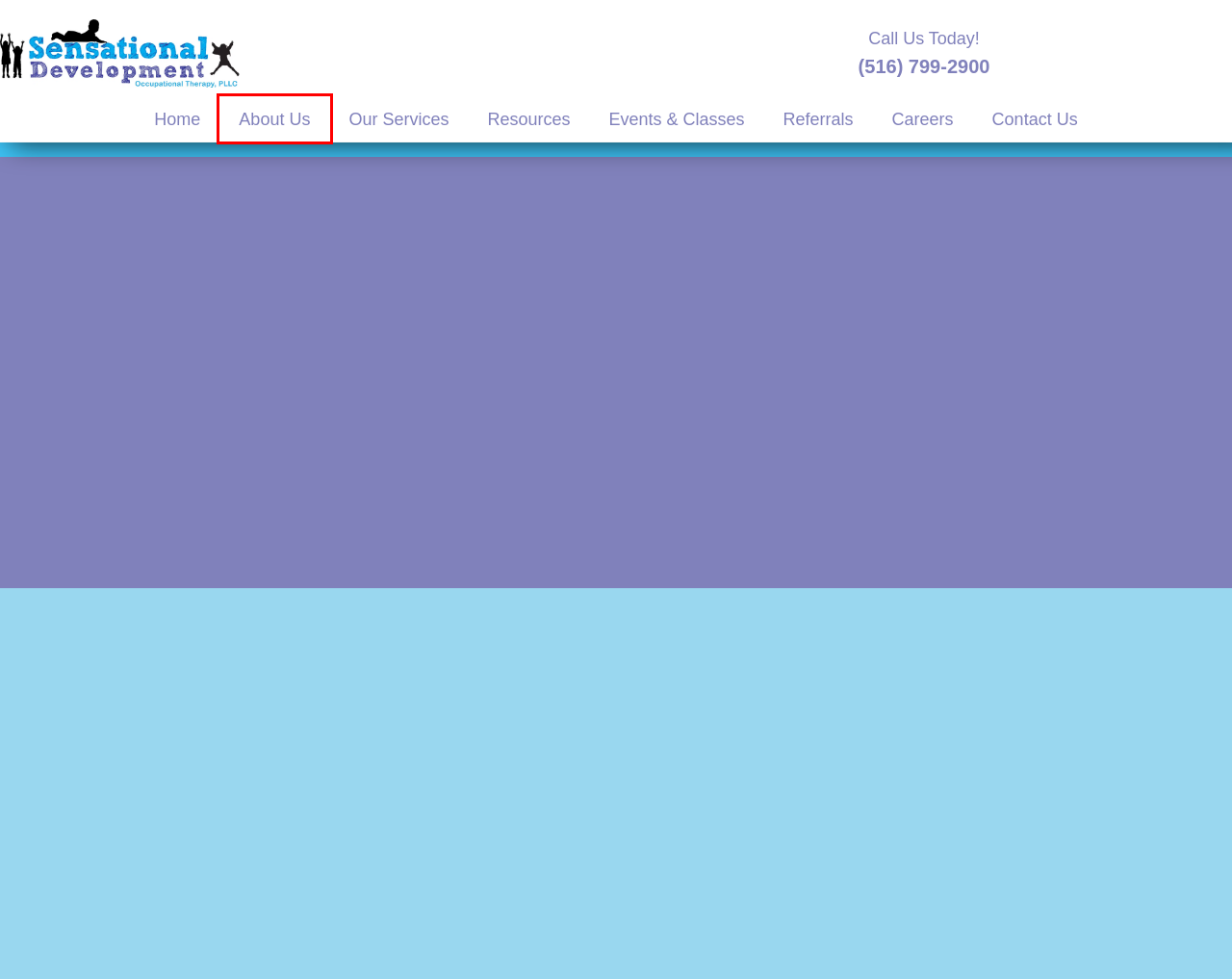With the provided screenshot showing a webpage and a red bounding box, determine which webpage description best fits the new page that appears after clicking the element inside the red box. Here are the options:
A. Referrals | Sensational Development
B. About Sensational Development in Massapequa & East Northport, NY
C. Contact Sensational Development in Massapequa & East Northport, NY
D. Pediatric Occupational Therapy Near Me in Nassau & Suffolk Counties, NY
E. Pediatric Occupational Therapy Near Me in Massapequa & East Northport, NY
F. Pediatric Therapy Evaluations Near Me in Massapequa & East Northport, NY
G. East Northport, NY Pediatric Occupational Therapy Office | Sensational Development
H. Pediatric Therapy Events & Classes | Sensational Development

B